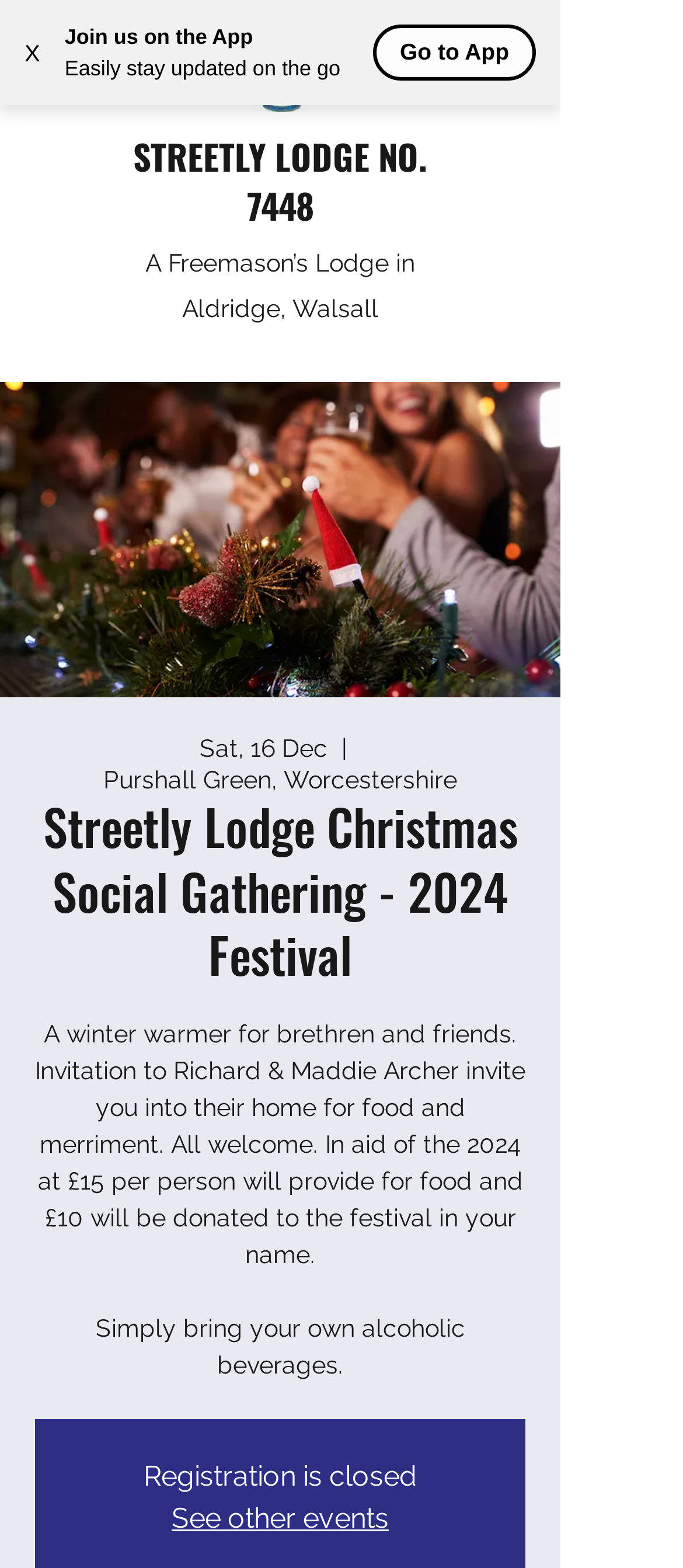Identify the bounding box for the UI element described as: "See other events". The coordinates should be four float numbers between 0 and 1, i.e., [left, top, right, bottom].

[0.251, 0.957, 0.569, 0.978]